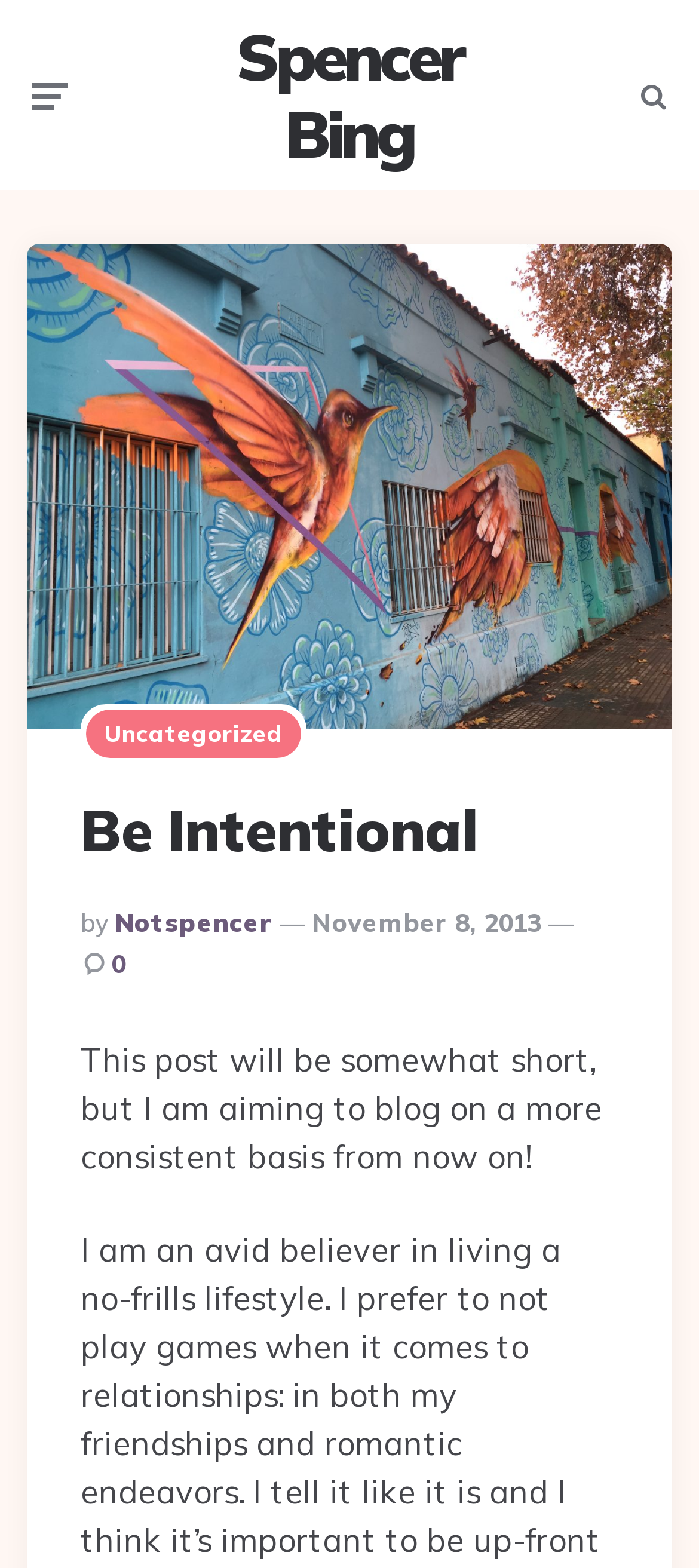Write an exhaustive caption that covers the webpage's main aspects.

The webpage is a blog post titled "Be Intentional" by Spencer Bing. At the top, there is a link to the author's name, Spencer Bing, which is positioned slightly above the center of the page. Below the author's name, there is a header section that spans almost the entire width of the page. Within this header, there are several elements, including a link to the category "Uncategorized", the title "Be Intentional" in a heading format, and a section displaying the post's metadata, such as the author's username "Notspencer", the posting date "November 8, 2013", and a link to the number of comments, which is zero.

Below the header section, there is a block of text that serves as the introduction to the blog post. The text states that the post will be short, but the author aims to blog more consistently from now on. This text is positioned near the center of the page, taking up about half of the page's width.